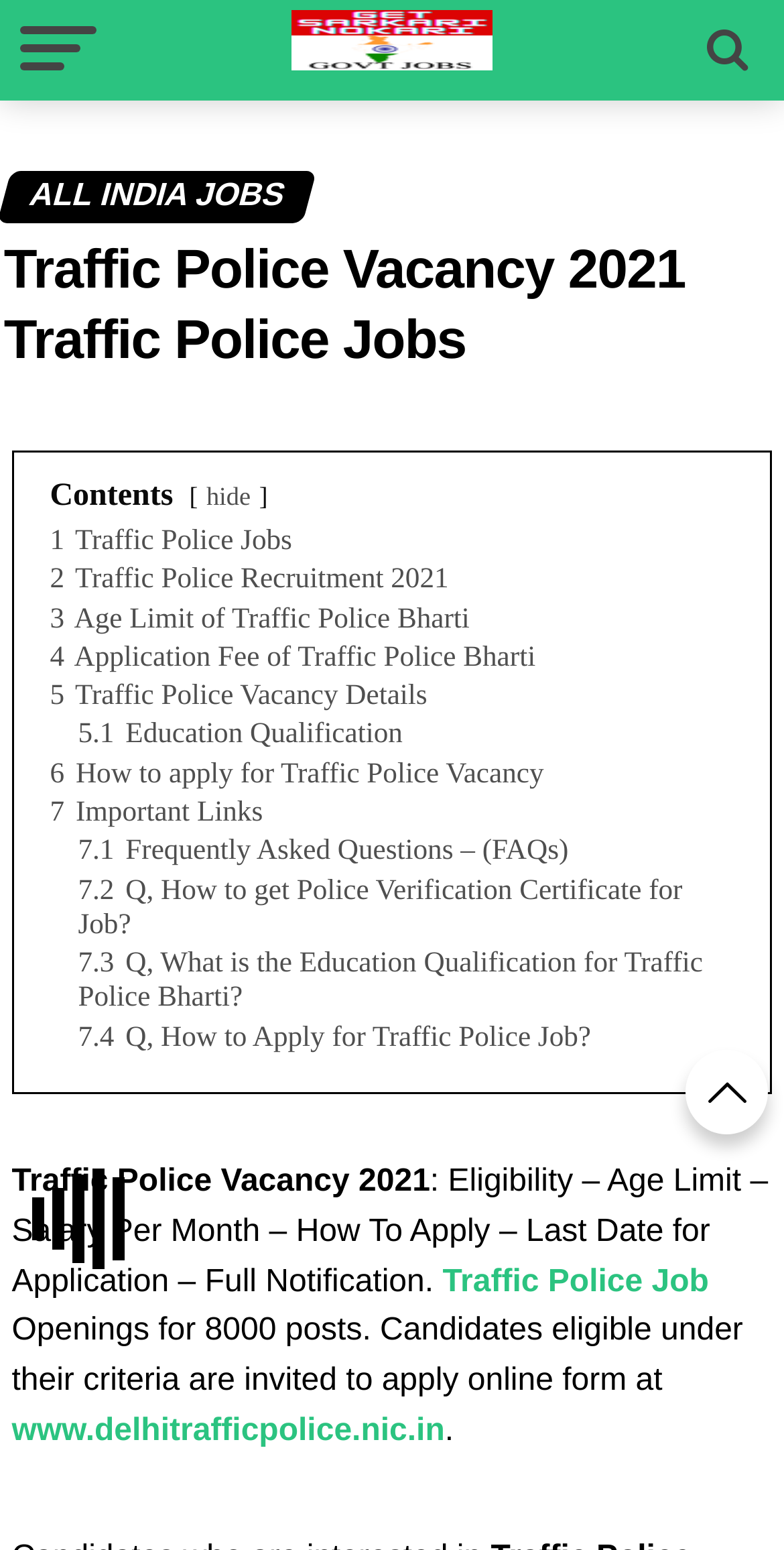Please determine the primary heading and provide its text.

Traffic Police Vacancy 2021 Traffic Police Jobs